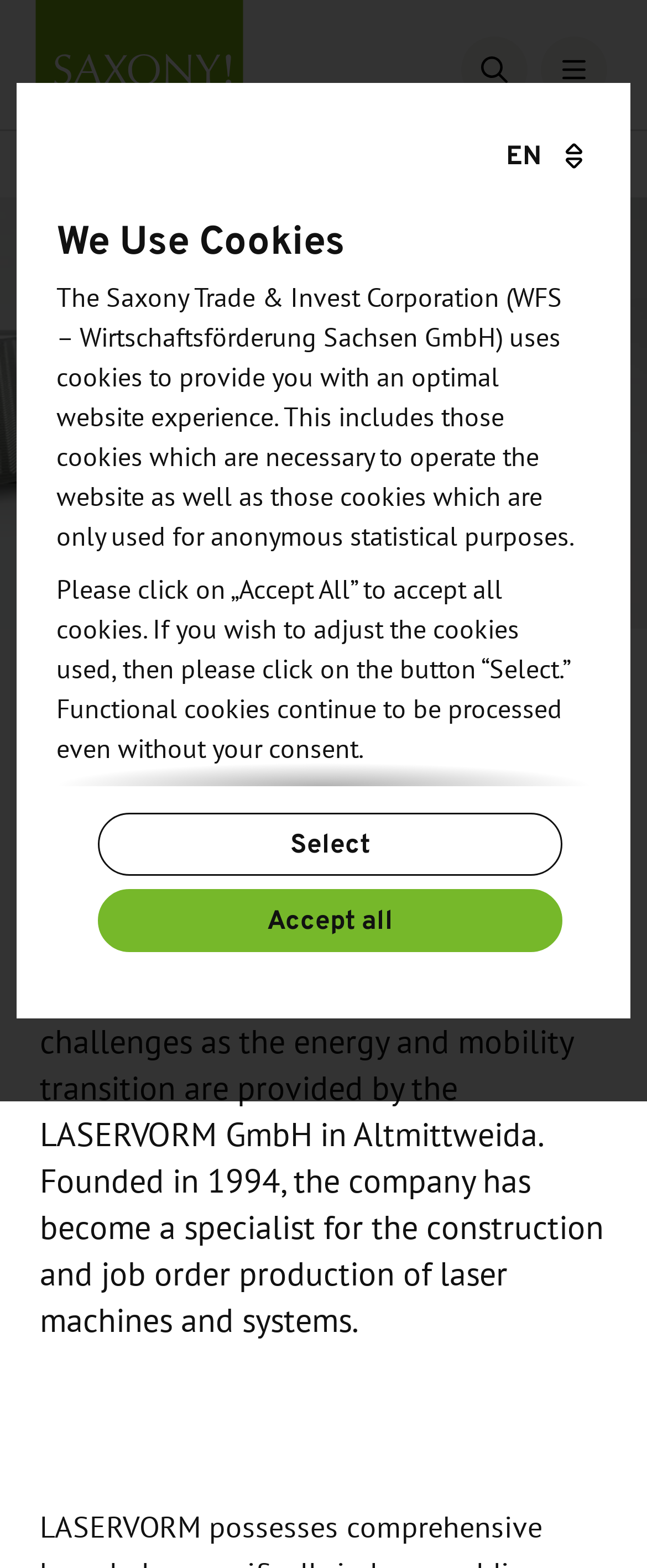Please locate the bounding box coordinates of the element's region that needs to be clicked to follow the instruction: "View privacy policy". The bounding box coordinates should be provided as four float numbers between 0 and 1, i.e., [left, top, right, bottom].

[0.087, 0.612, 0.862, 0.657]